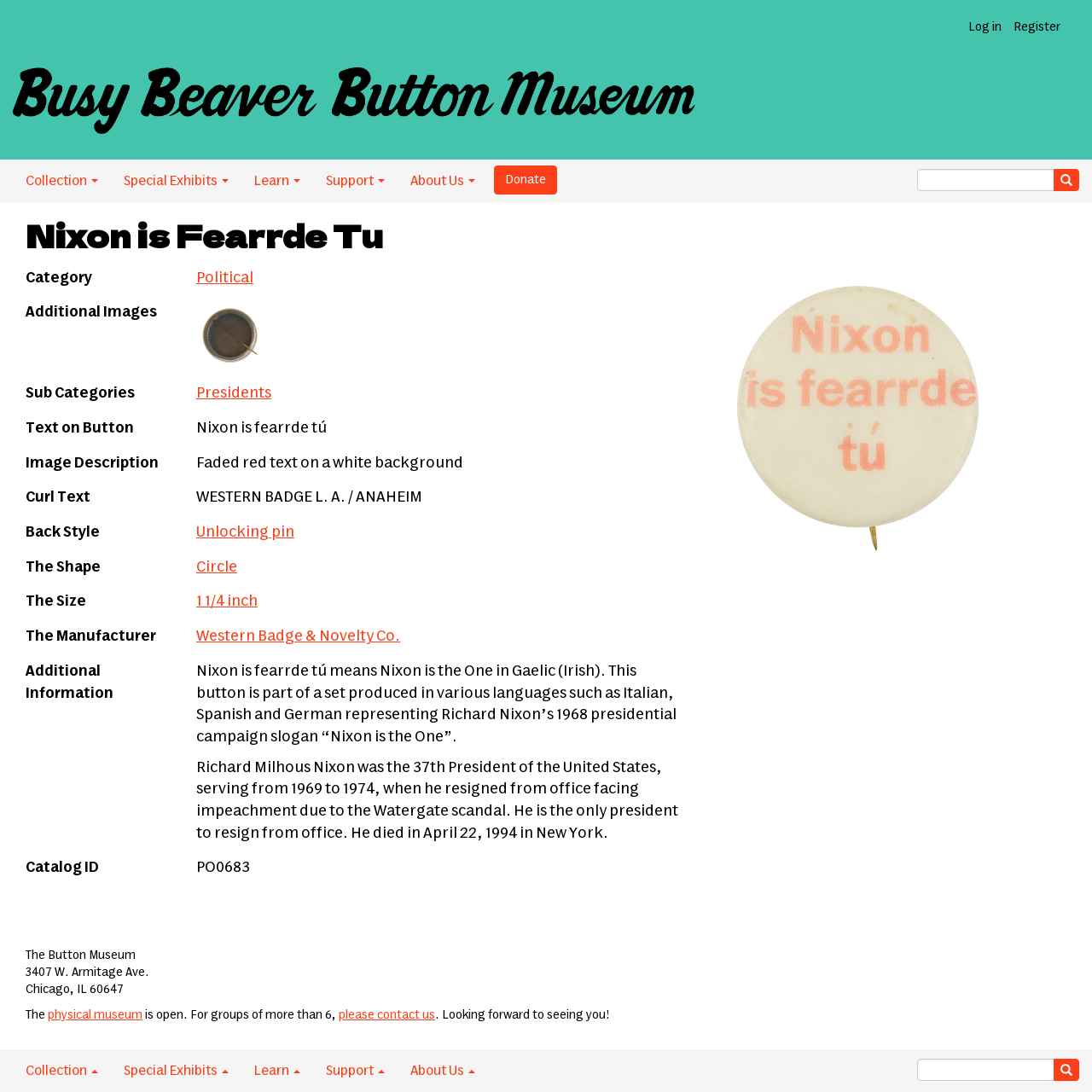Find the bounding box of the web element that fits this description: "physical museum".

[0.044, 0.924, 0.13, 0.935]